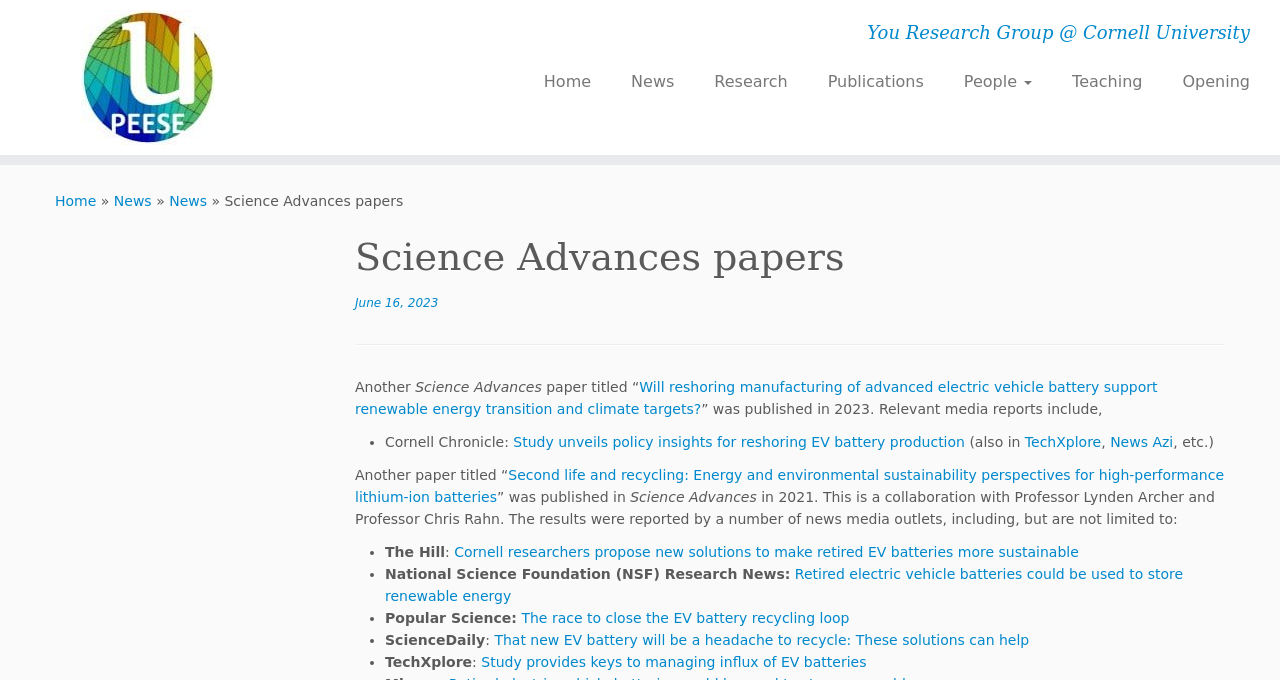Determine the title of the webpage and give its text content.

Science Advances papers